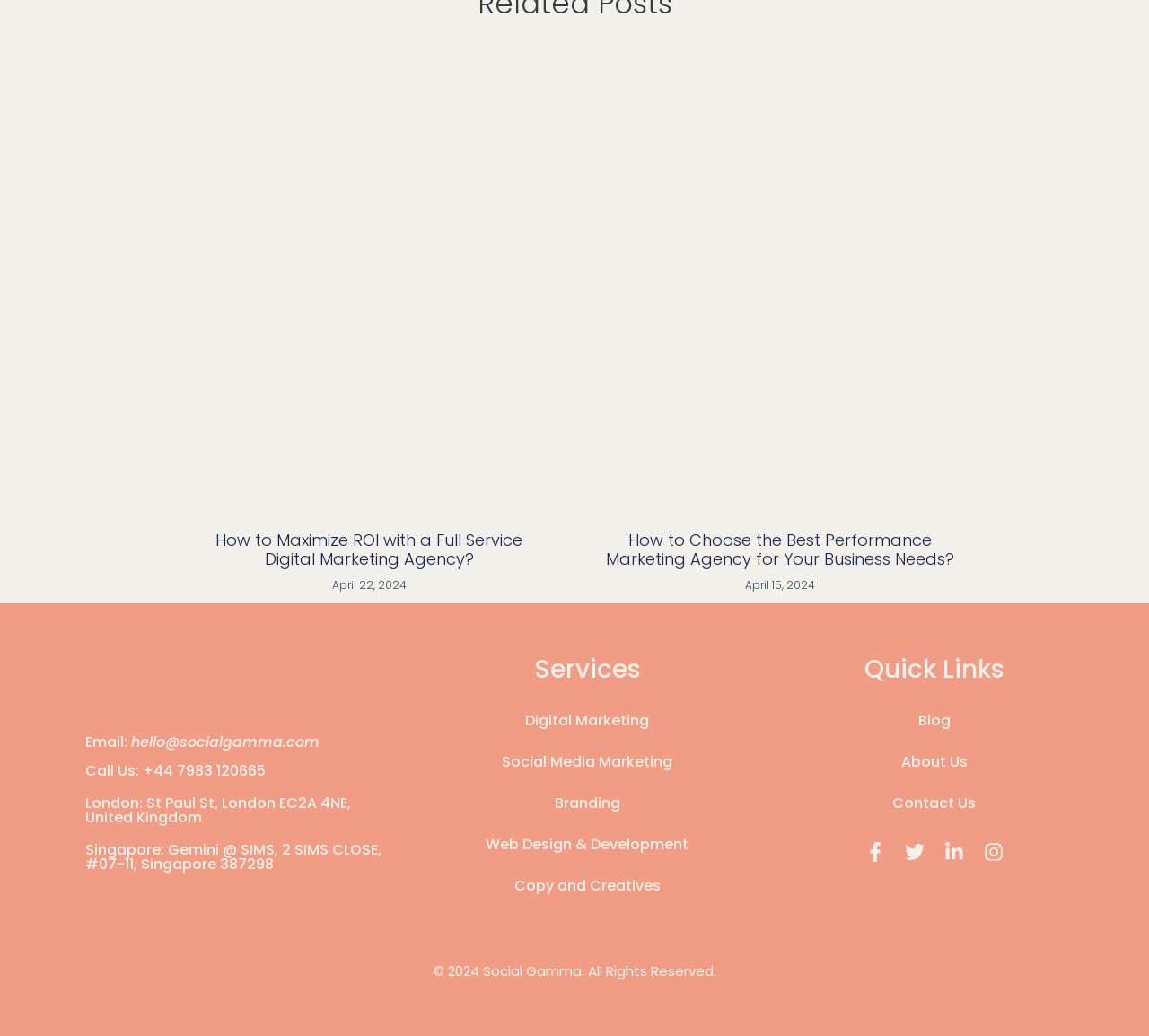Using the details in the image, give a detailed response to the question below:
What is the topic of the first article on the page?

I looked at the first article on the page, which has a heading 'How to Maximize ROI with a Full Service Digital Marketing Agency?' and an image with the same text, so I concluded that the topic of the article is about Full Service Digital Marketing Agency.